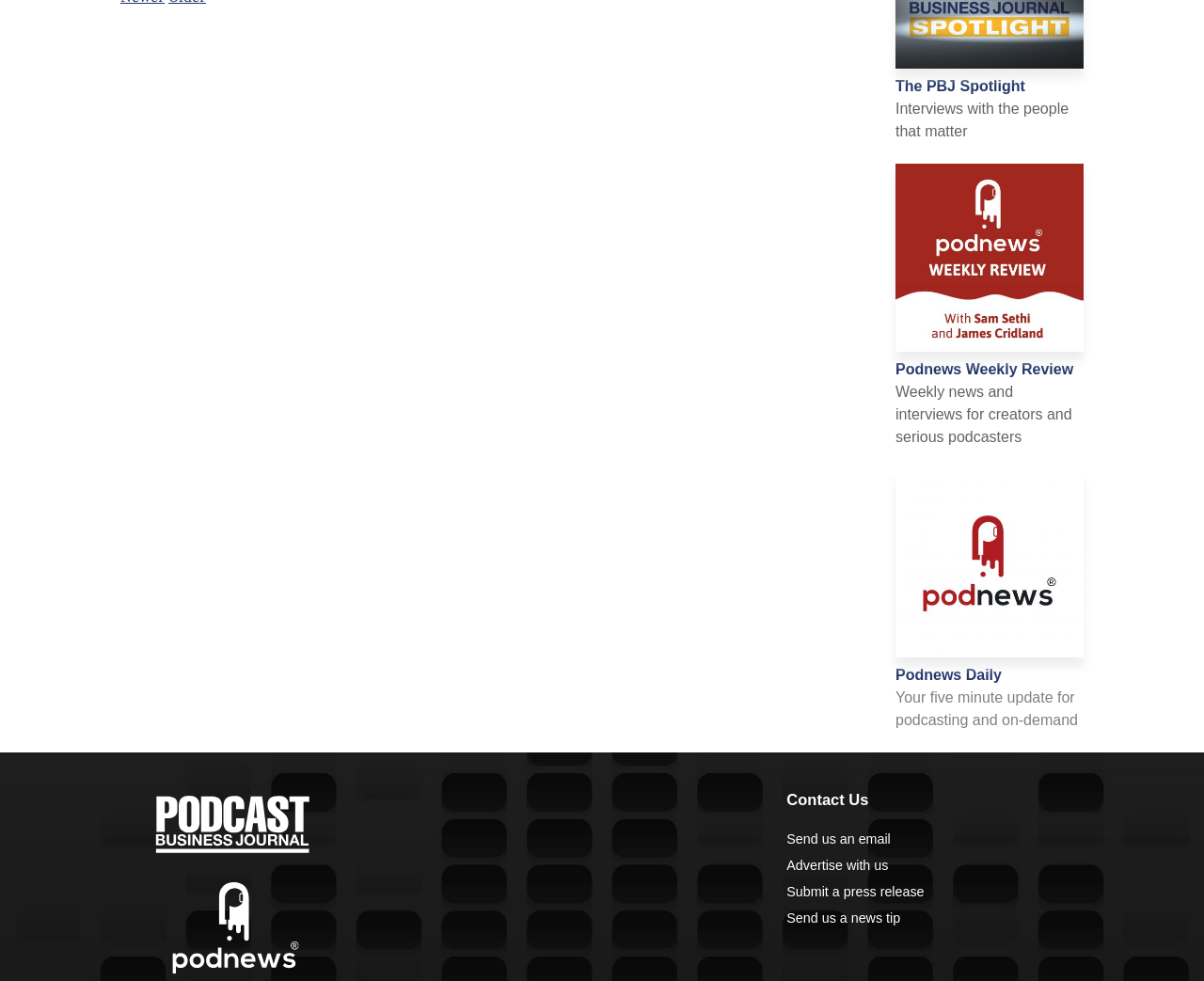Predict the bounding box for the UI component with the following description: "Submit a press release".

[0.653, 0.901, 0.768, 0.917]